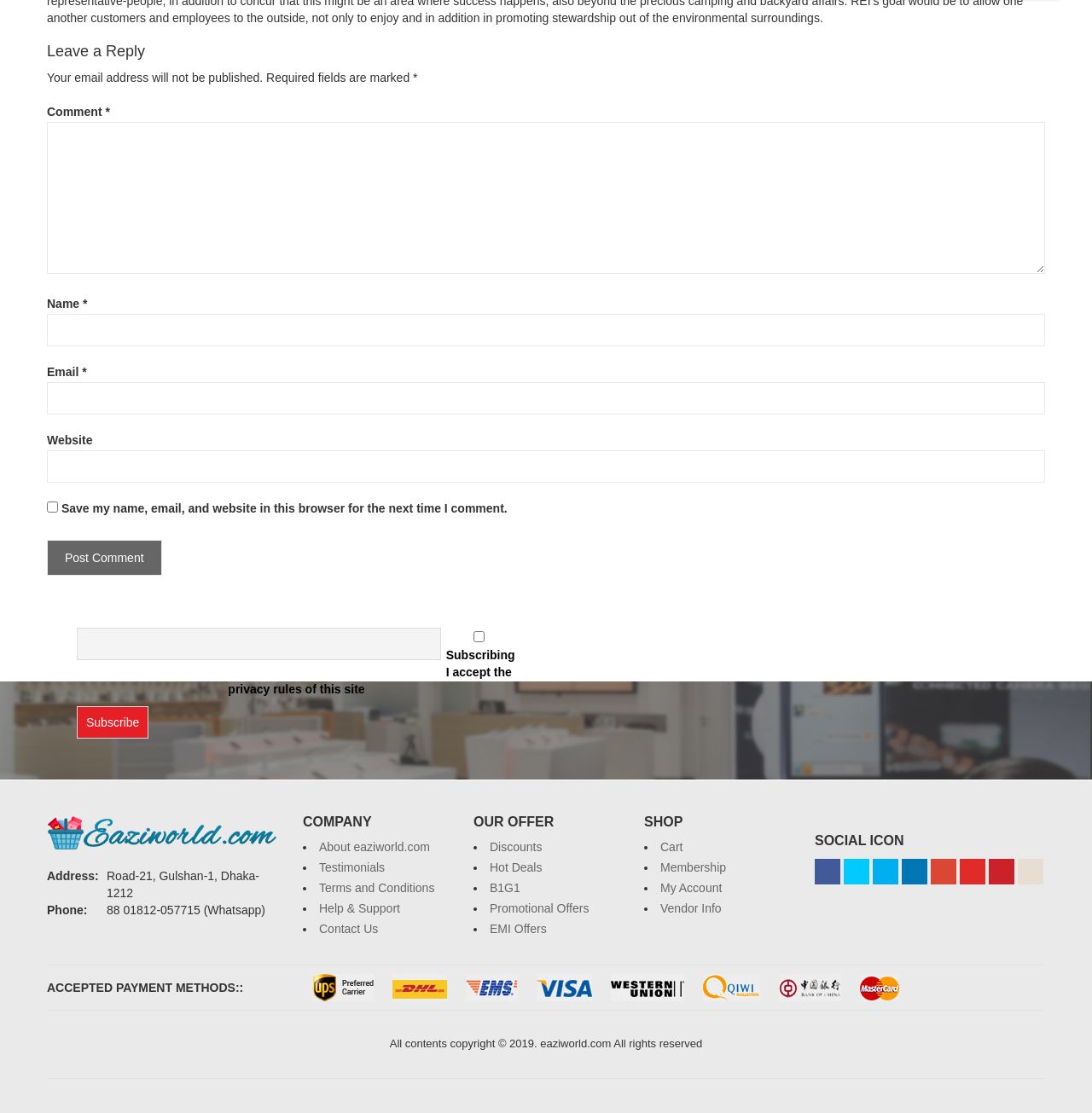What is the purpose of the 'Leave a Reply' section?
Provide a thorough and detailed answer to the question.

The 'Leave a Reply' section is a form that allows users to input their name, email, website, and comment, indicating that its purpose is to enable users to leave a comment on the webpage.